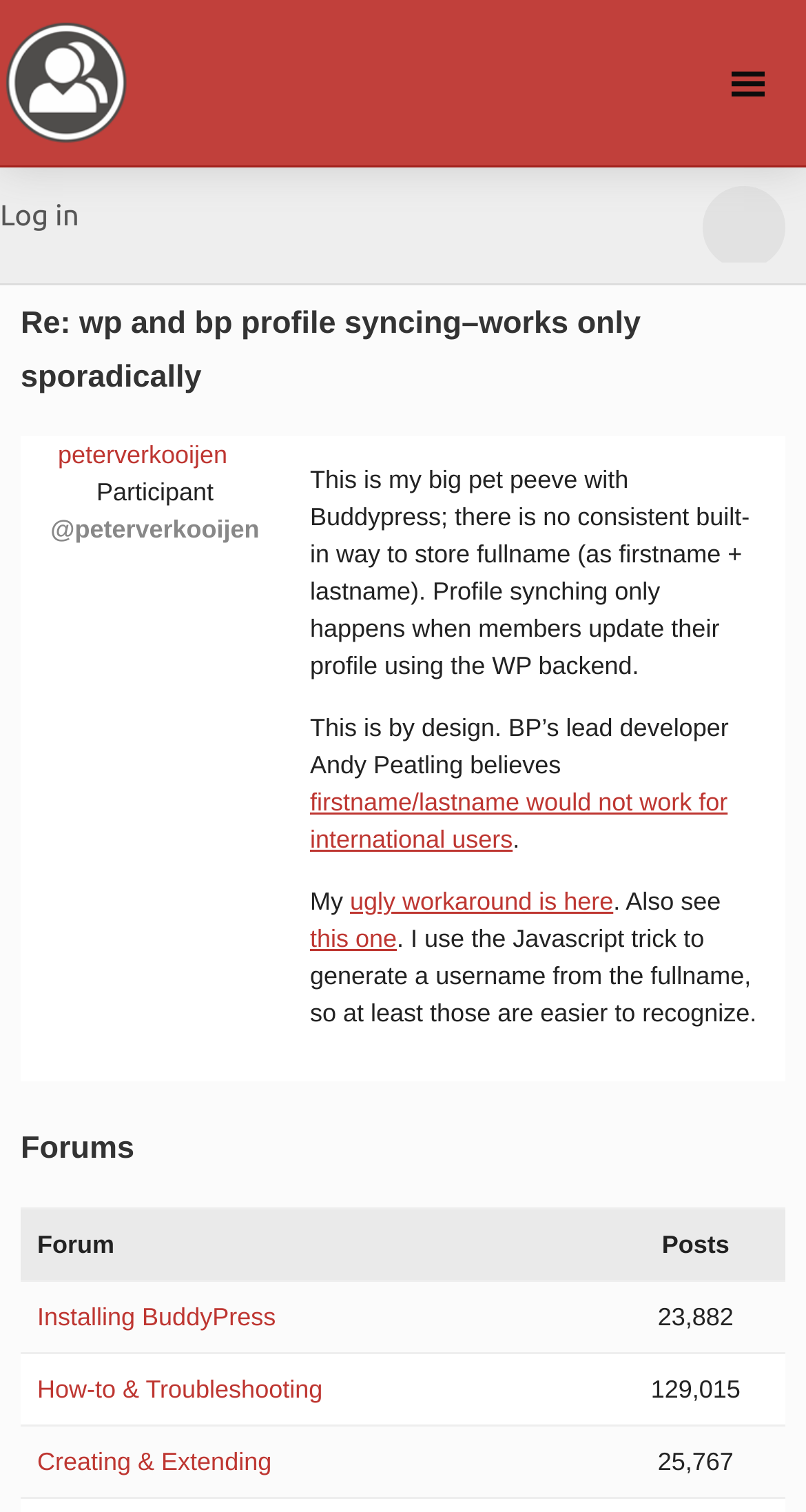Reply to the question with a single word or phrase:
What is the name of the lead developer of BuddyPress?

Andy Peatling